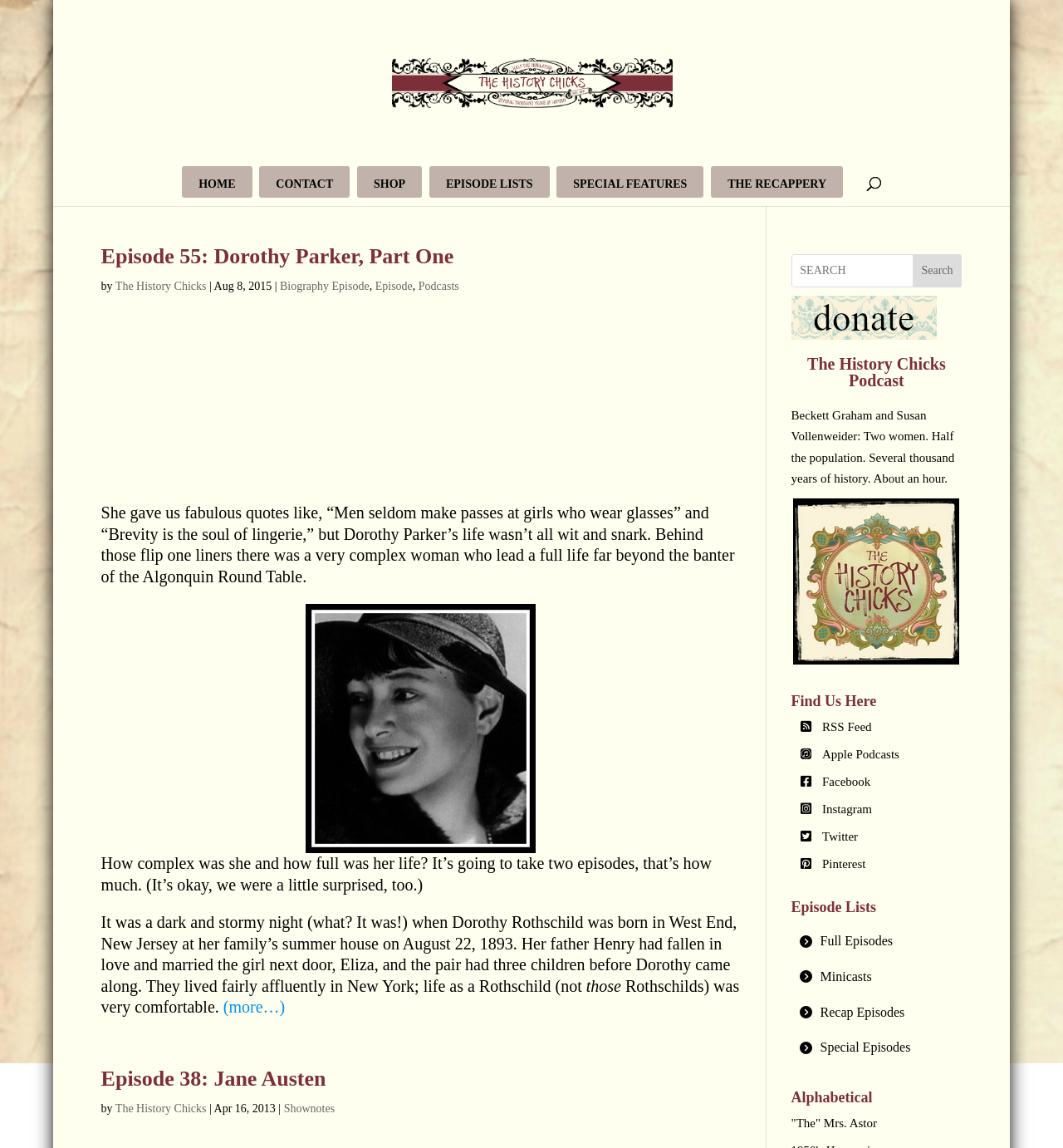Identify the bounding box coordinates for the UI element described as: "Biography Episode".

[0.263, 0.244, 0.347, 0.255]